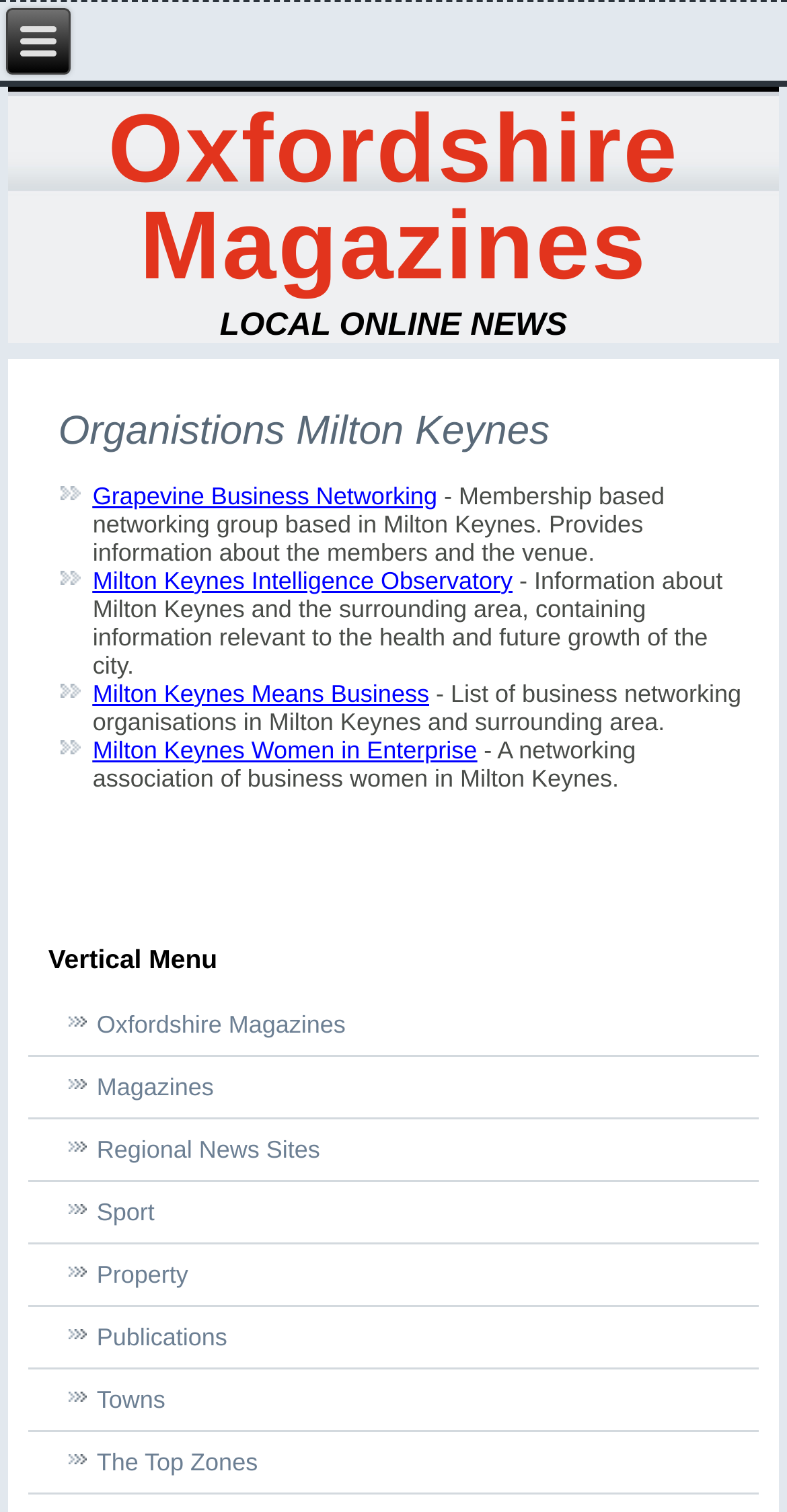Determine the bounding box coordinates of the clickable region to carry out the instruction: "Go to Regional News Sites".

[0.036, 0.74, 0.964, 0.78]